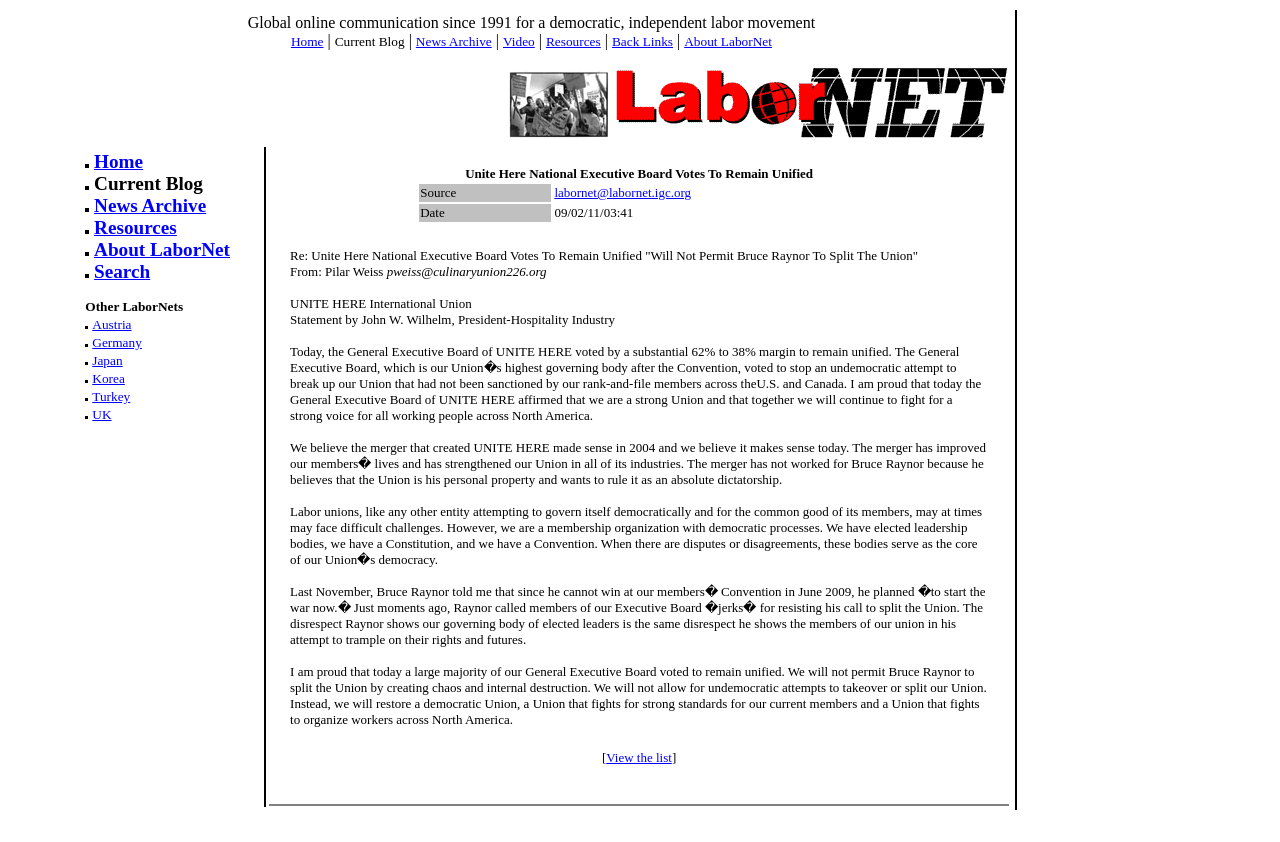Please answer the following question using a single word or phrase: What is the date of the statement?

09/02/11